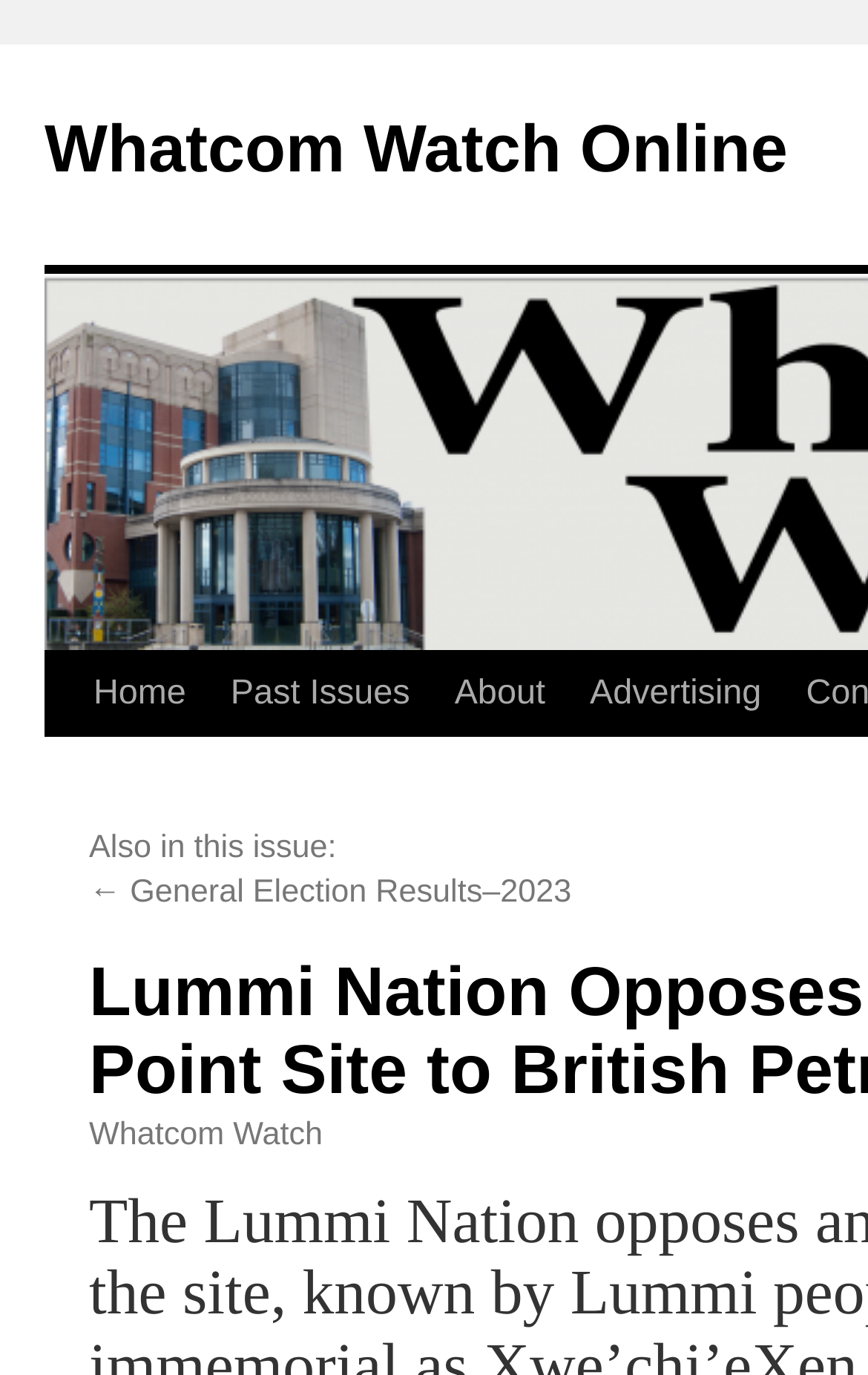Specify the bounding box coordinates (top-left x, top-left y, bottom-right x, bottom-right y) of the UI element in the screenshot that matches this description: Past Issues

[0.222, 0.474, 0.446, 0.597]